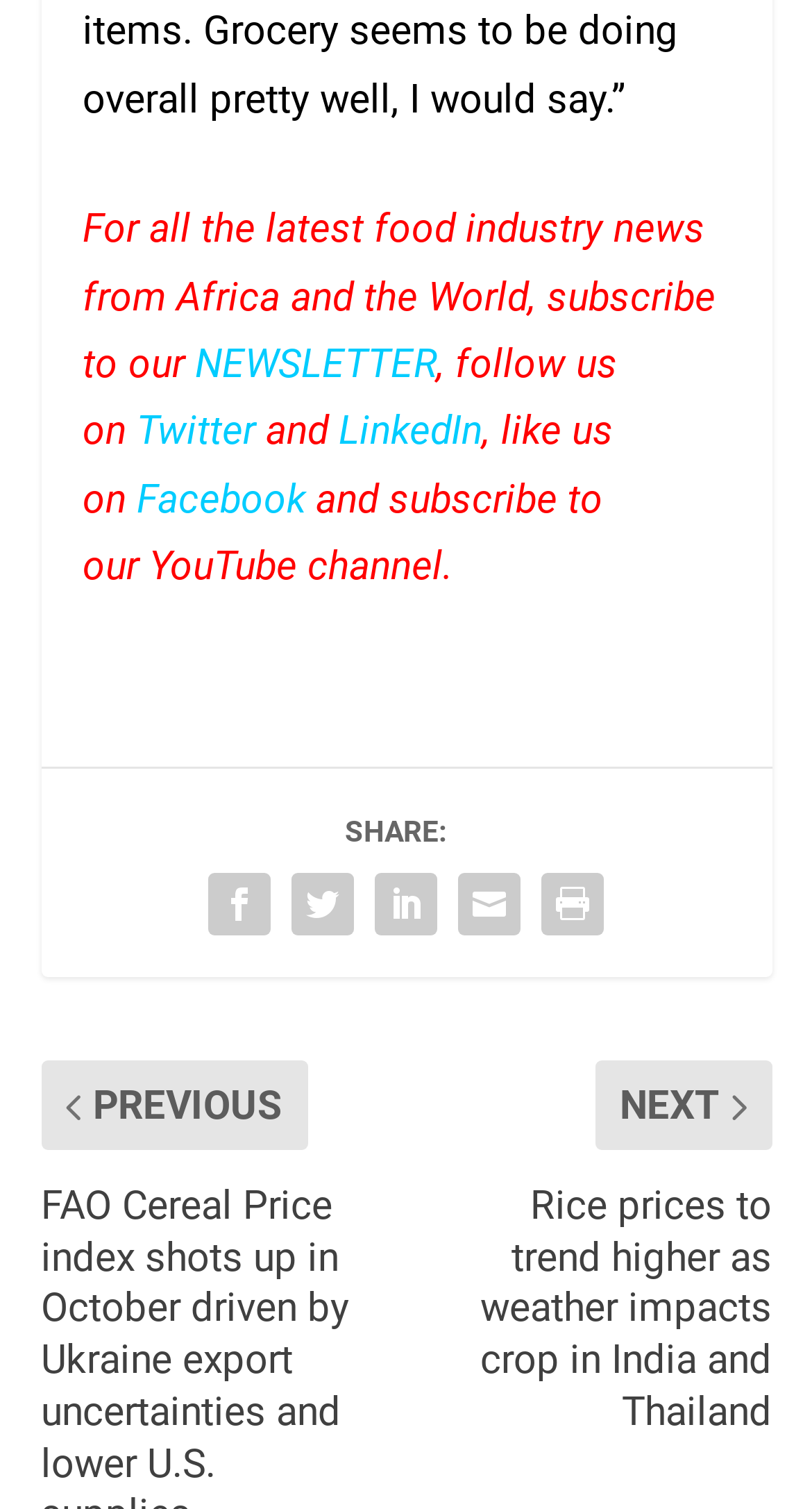Find the bounding box coordinates of the area that needs to be clicked in order to achieve the following instruction: "explore Health 7". The coordinates should be specified as four float numbers between 0 and 1, i.e., [left, top, right, bottom].

None